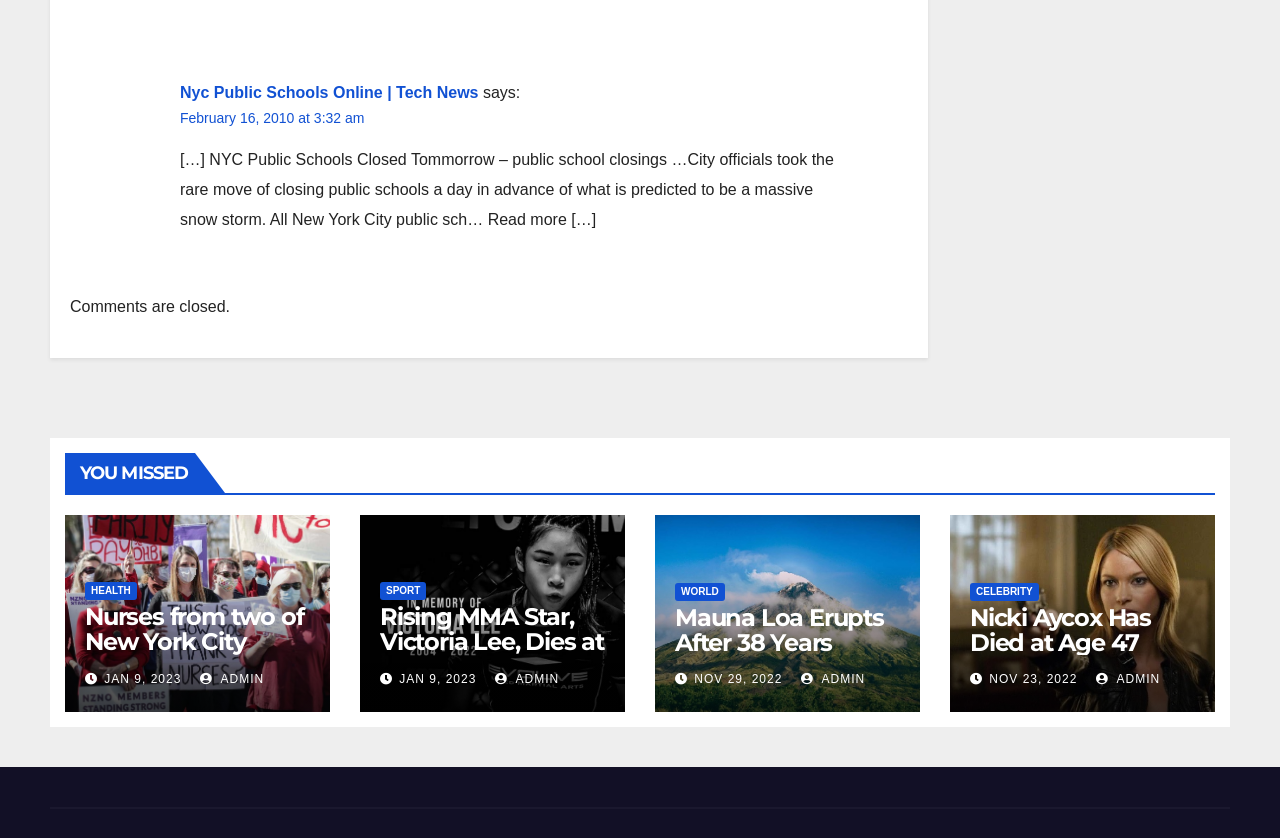Please answer the following question using a single word or phrase: 
What is the date of the article 'Mauna Loa Erupts After 38 Years'?

NOV 29, 2022